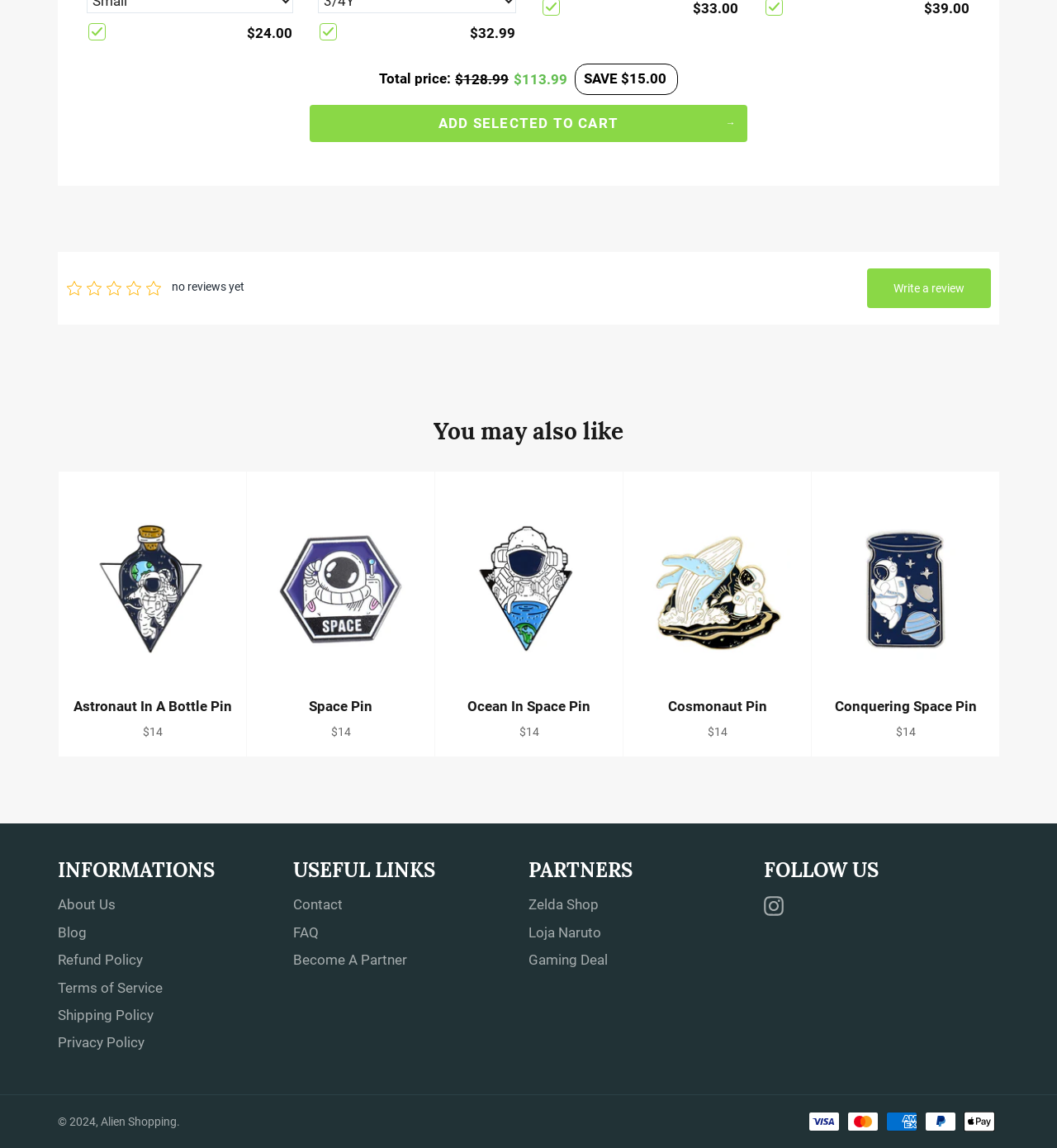Can you determine the bounding box coordinates of the area that needs to be clicked to fulfill the following instruction: "Go to 'About Us' page"?

[0.055, 0.781, 0.109, 0.795]